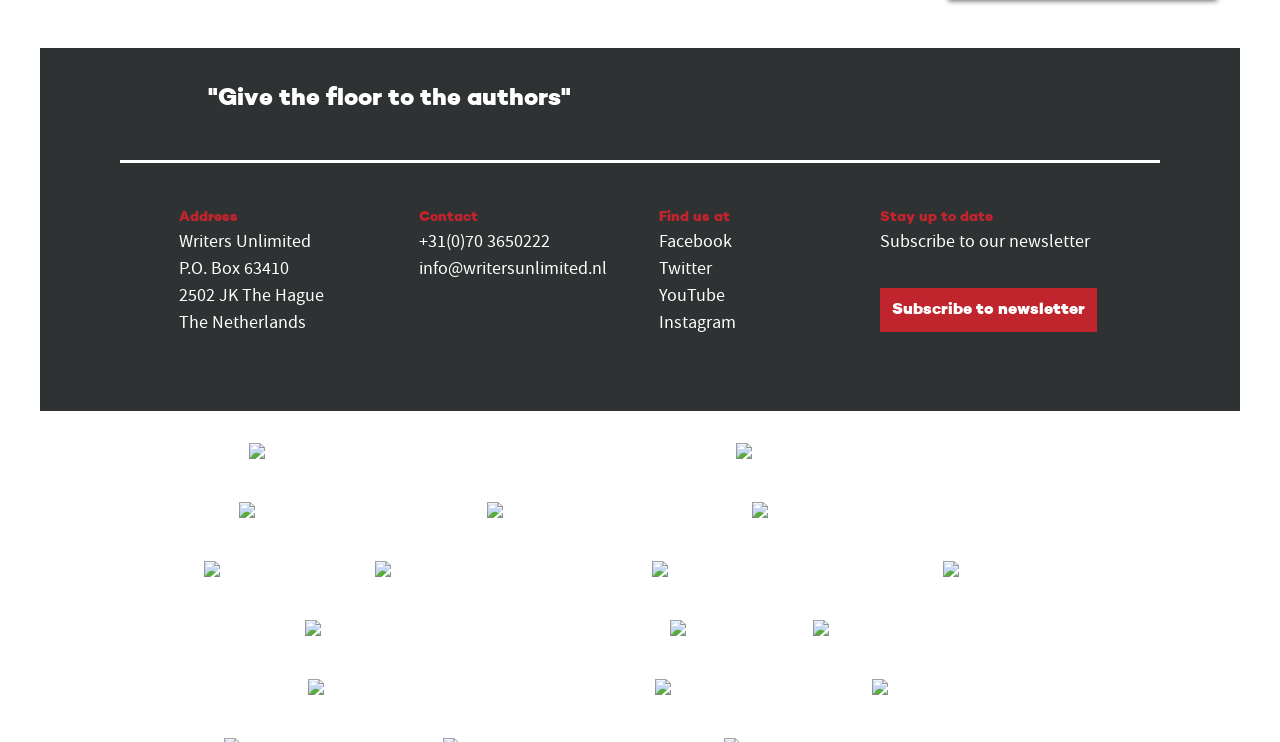Identify the coordinates of the bounding box for the element described below: "Subscribe to newsletter". Return the coordinates as four float numbers between 0 and 1: [left, top, right, bottom].

[0.688, 0.388, 0.857, 0.448]